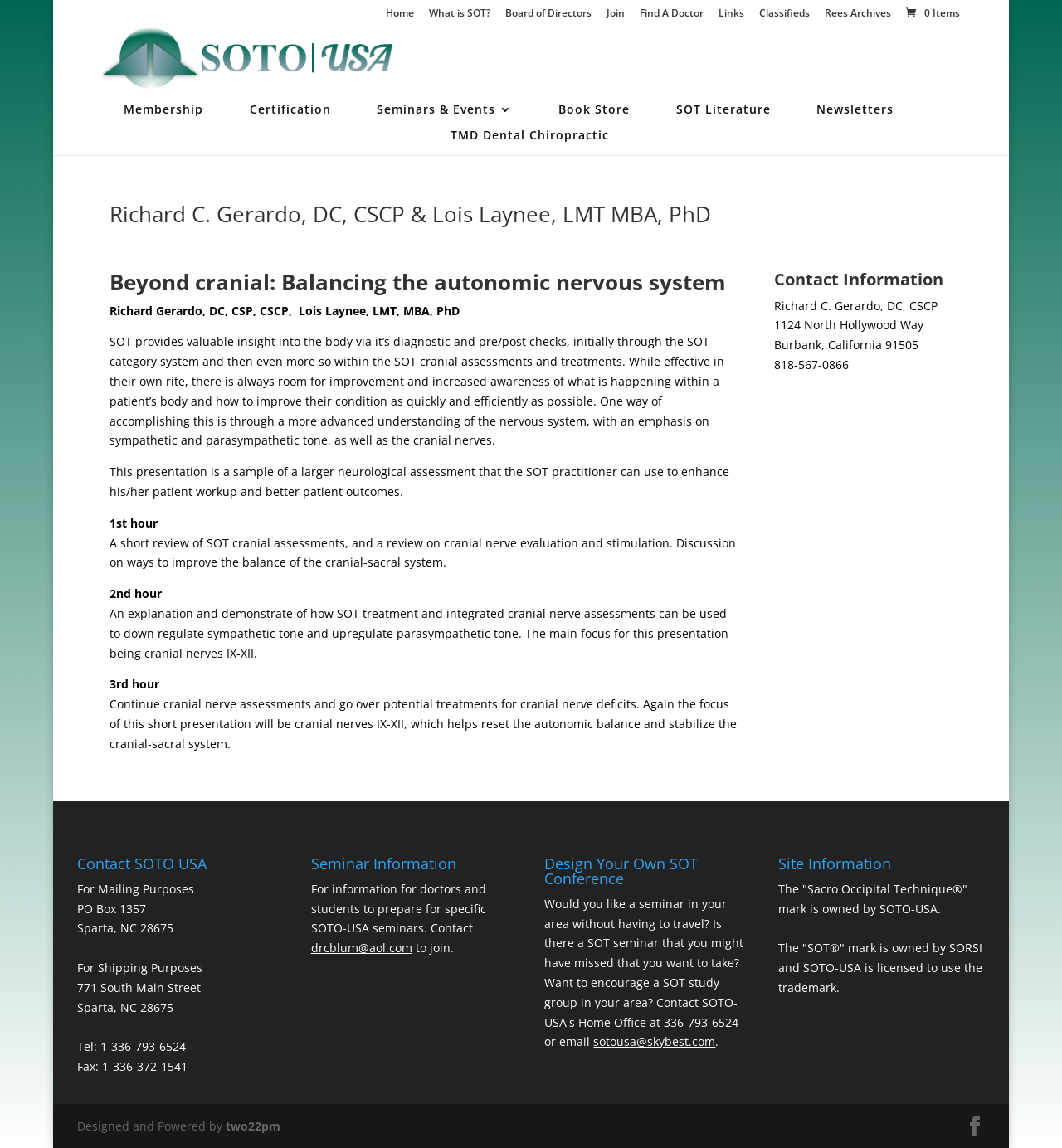Please find the bounding box coordinates in the format (top-left x, top-left y, bottom-right x, bottom-right y) for the given element description. Ensure the coordinates are floating point numbers between 0 and 1. Description: sotousa@skybest.com

[0.559, 0.901, 0.674, 0.914]